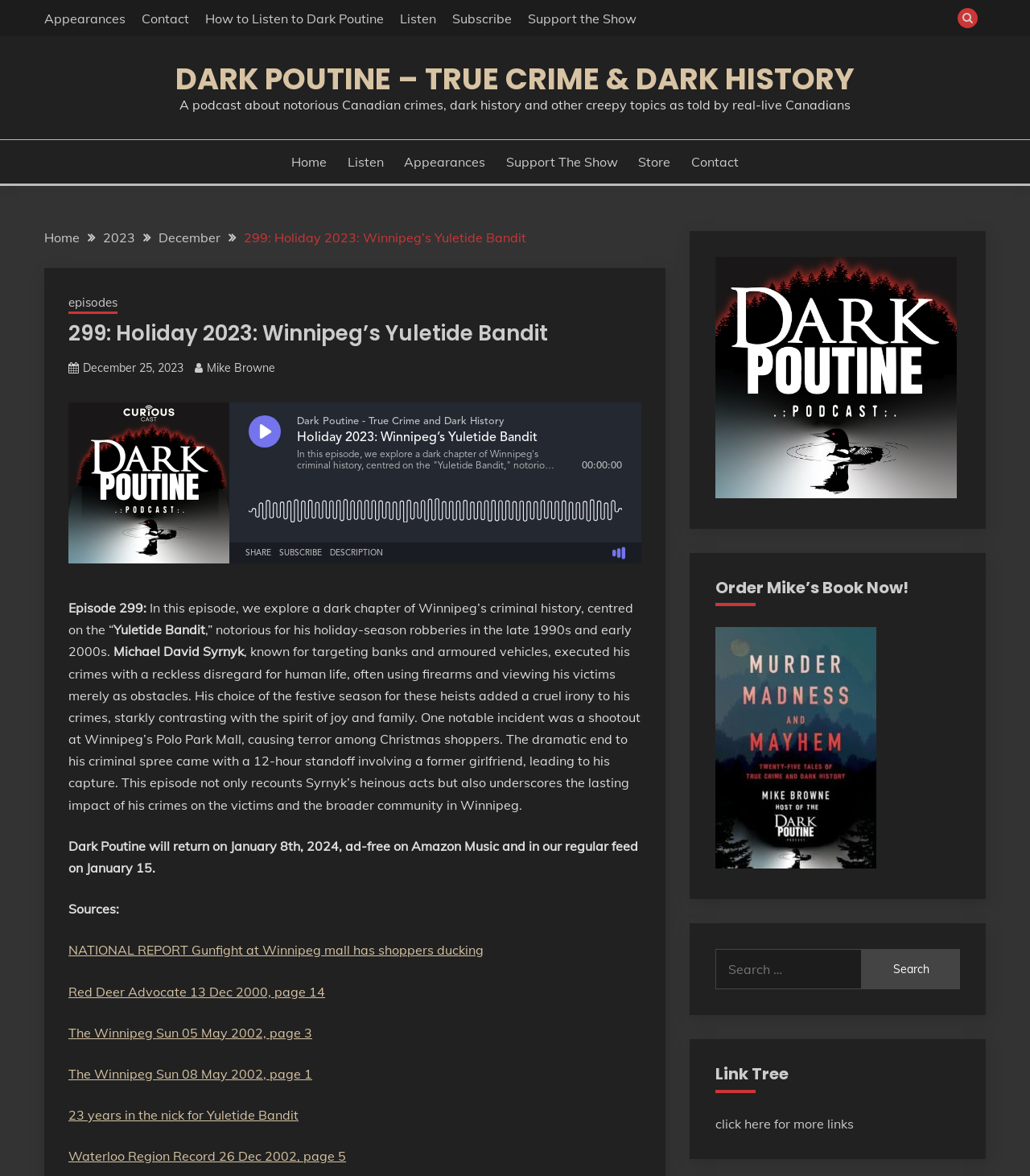Generate the title text from the webpage.

299: Holiday 2023: Winnipeg’s Yuletide Bandit